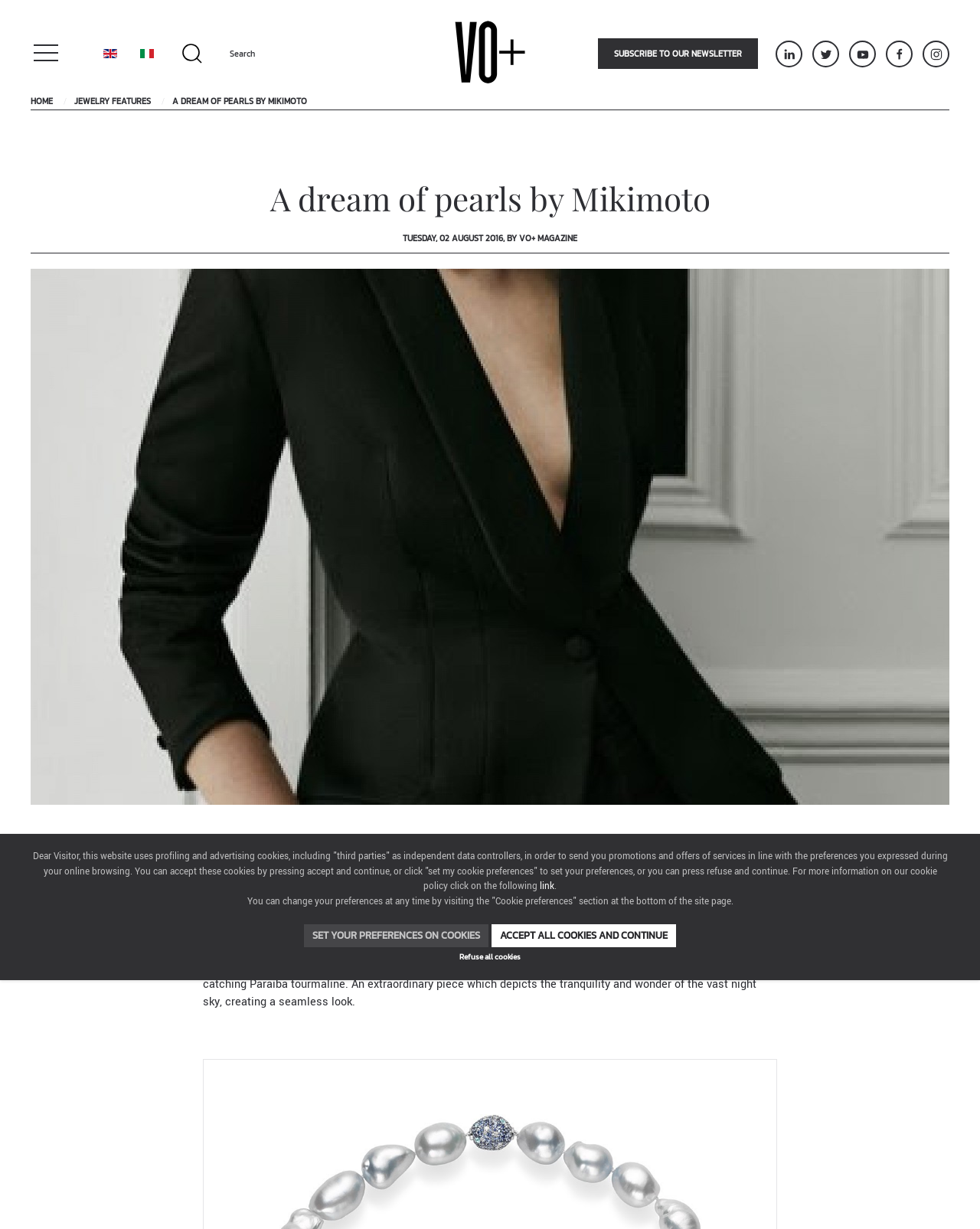Determine the bounding box coordinates for the area you should click to complete the following instruction: "Click on Mikimoto".

[0.275, 0.723, 0.323, 0.736]